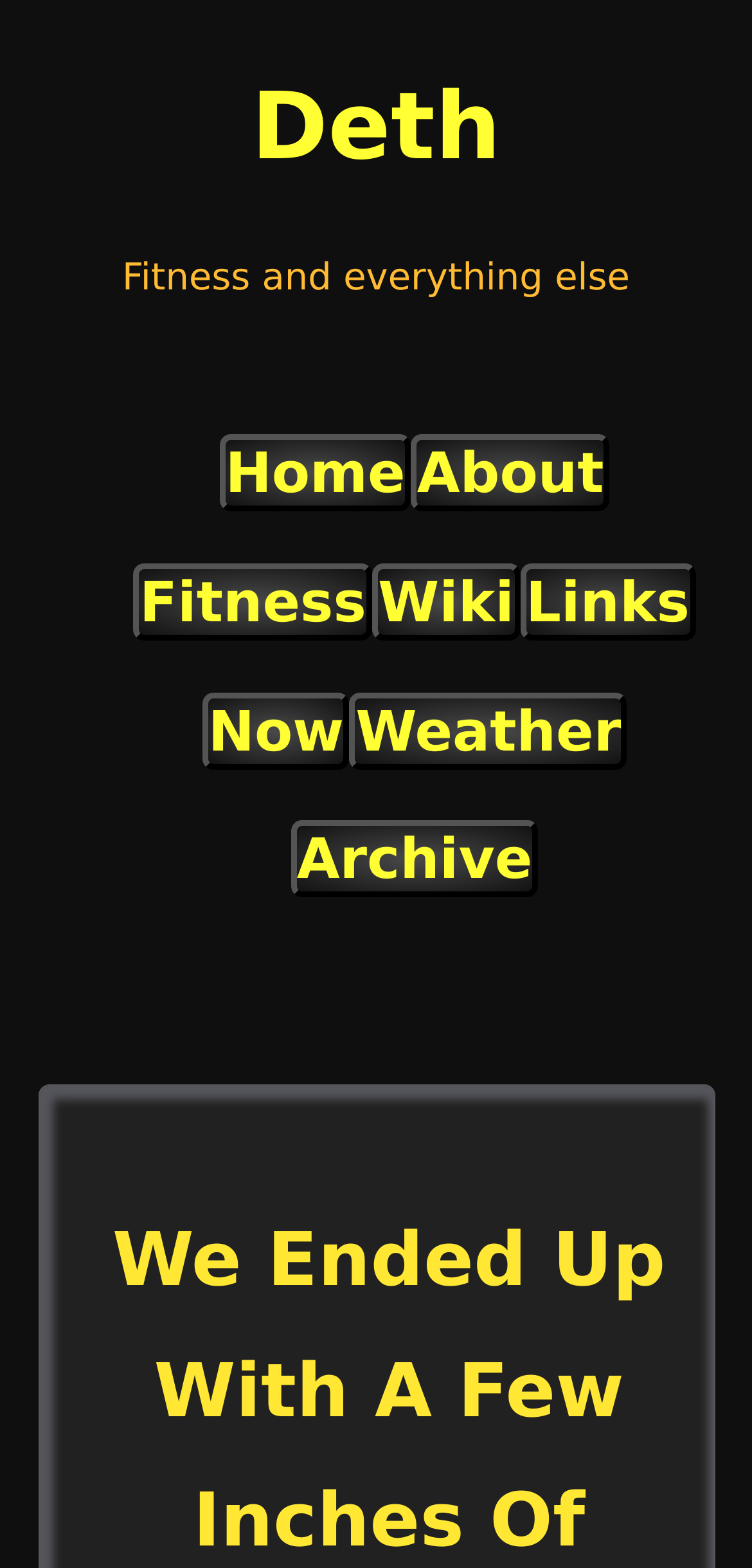How many links are in the primary navigation section?
Please provide a comprehensive answer to the question based on the webpage screenshot.

I counted the number of links in the primary navigation section, which are 'Home', 'About', 'Fitness', 'Wiki', 'Links', 'Now', and 'Weather', and found a total of 7 links.